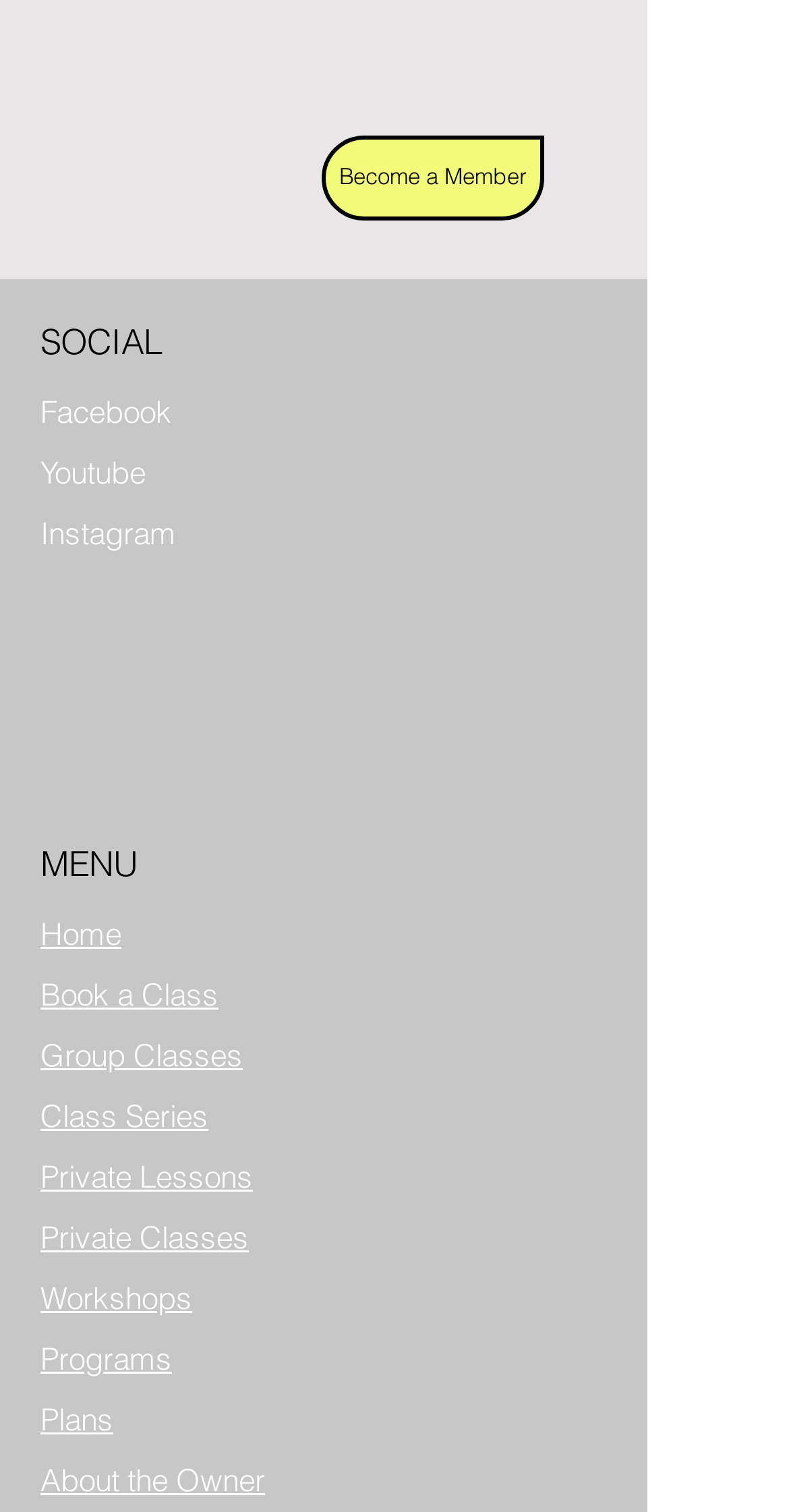Identify the bounding box coordinates of the element to click to follow this instruction: 'Visit Facebook page'. Ensure the coordinates are four float values between 0 and 1, provided as [left, top, right, bottom].

[0.051, 0.26, 0.218, 0.285]